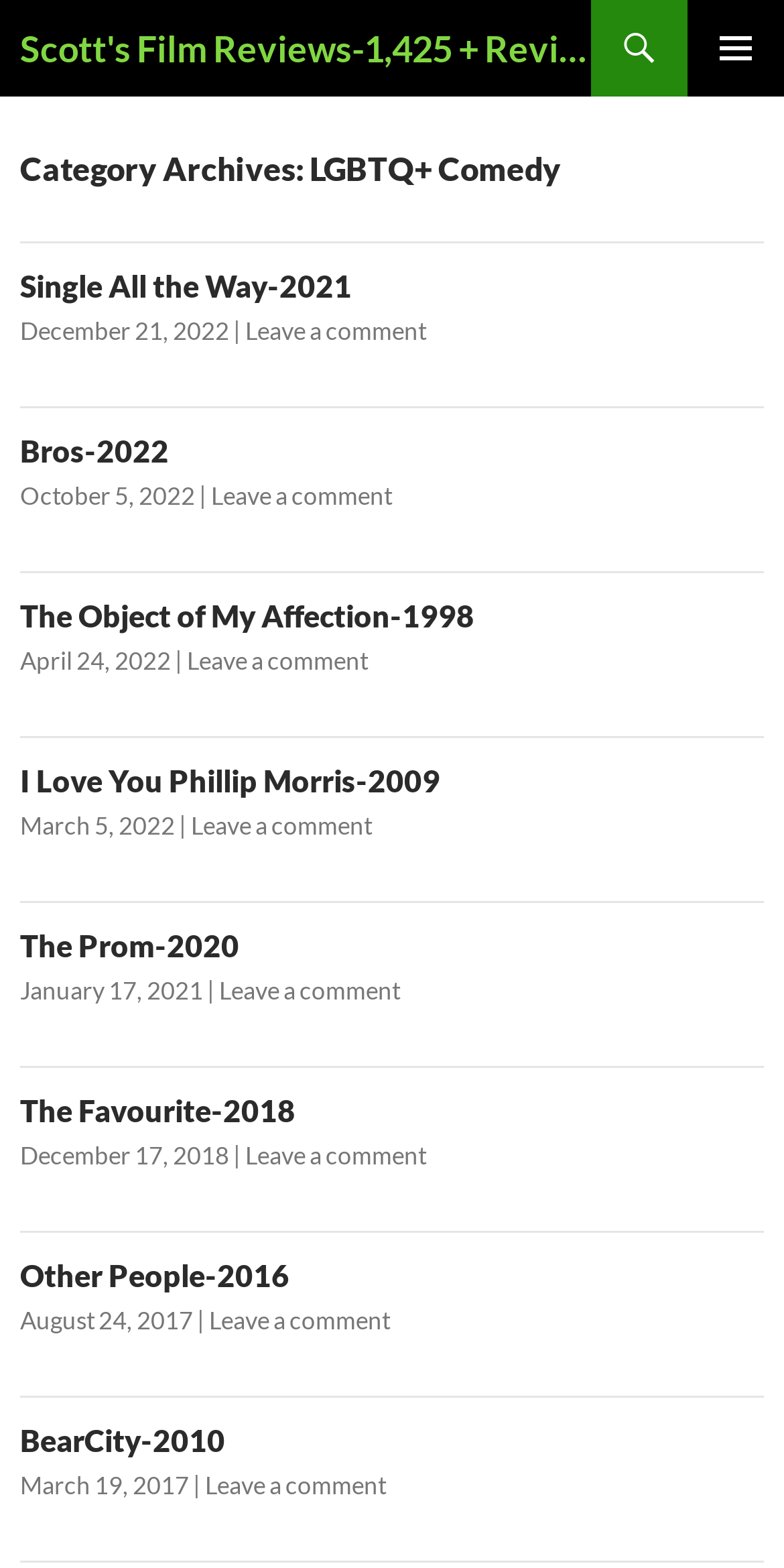Refer to the image and provide a thorough answer to this question:
How many comments does the film 'Bros-2022' have?

I looked at the article element containing the review of 'Bros-2022' and found a link element with the text 'Leave a comment'. However, I couldn't find any information about the number of comments on this film.